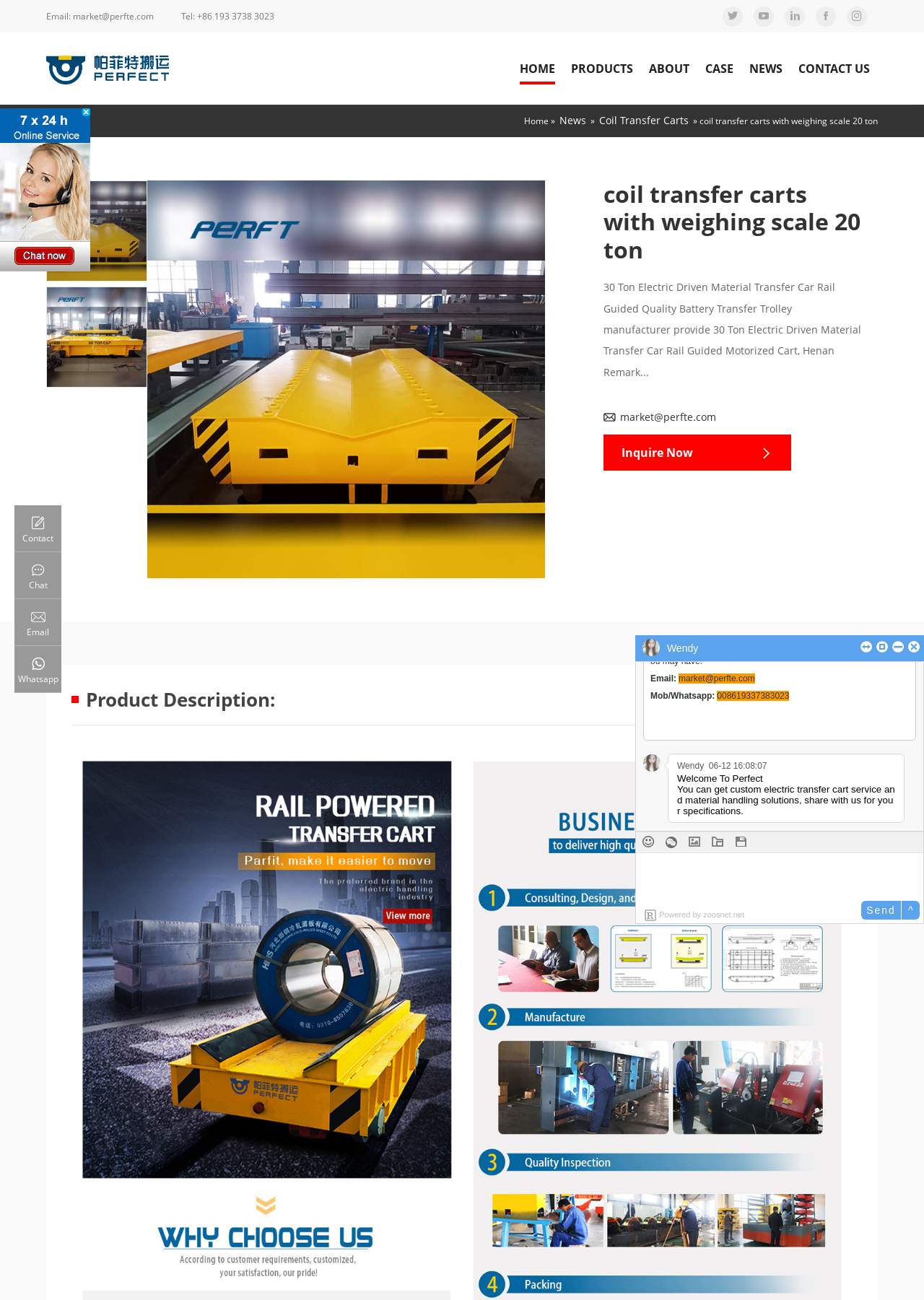Please provide a comprehensive response to the question based on the details in the image: What is the company's email address?

I found the company's email address by looking at the top-right corner of the webpage, where it says 'Email: market@perfte.com'.